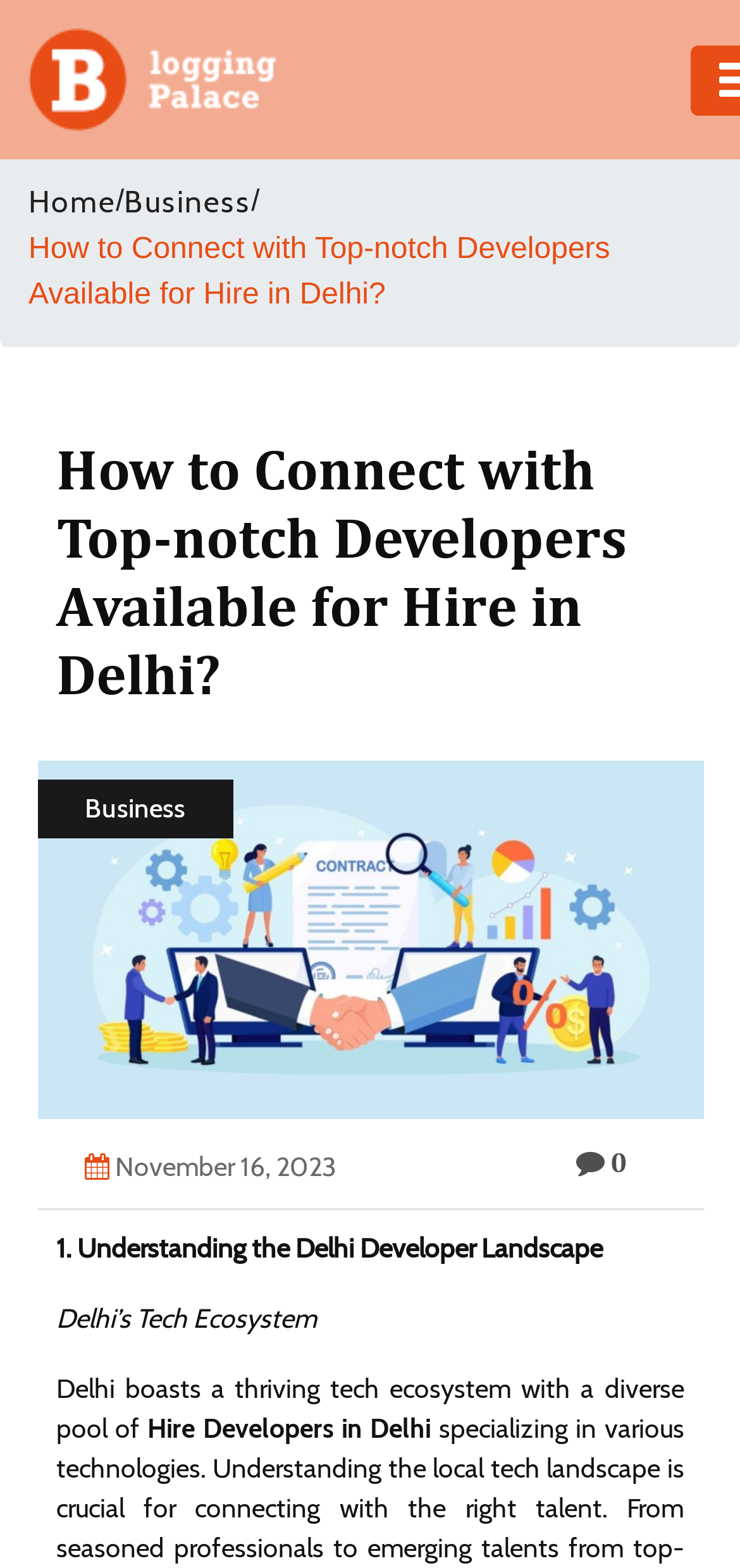Carefully examine the image and provide an in-depth answer to the question: What is the date mentioned on the webpage?

The date is mentioned in the text 'November 16, 2023' which is located below the image 'eventsimg'.